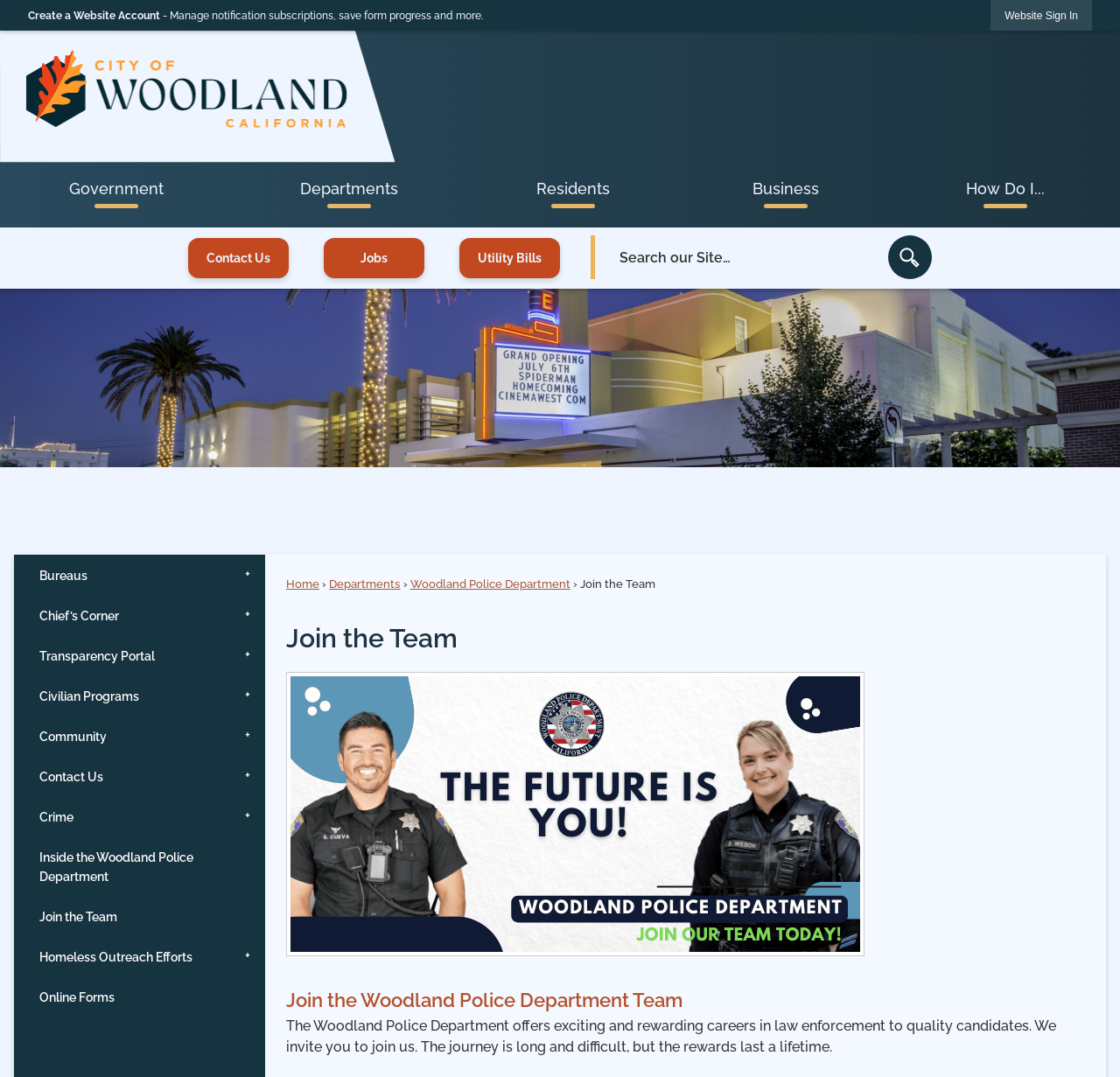Answer the following in one word or a short phrase: 
How many images are on the webpage?

3